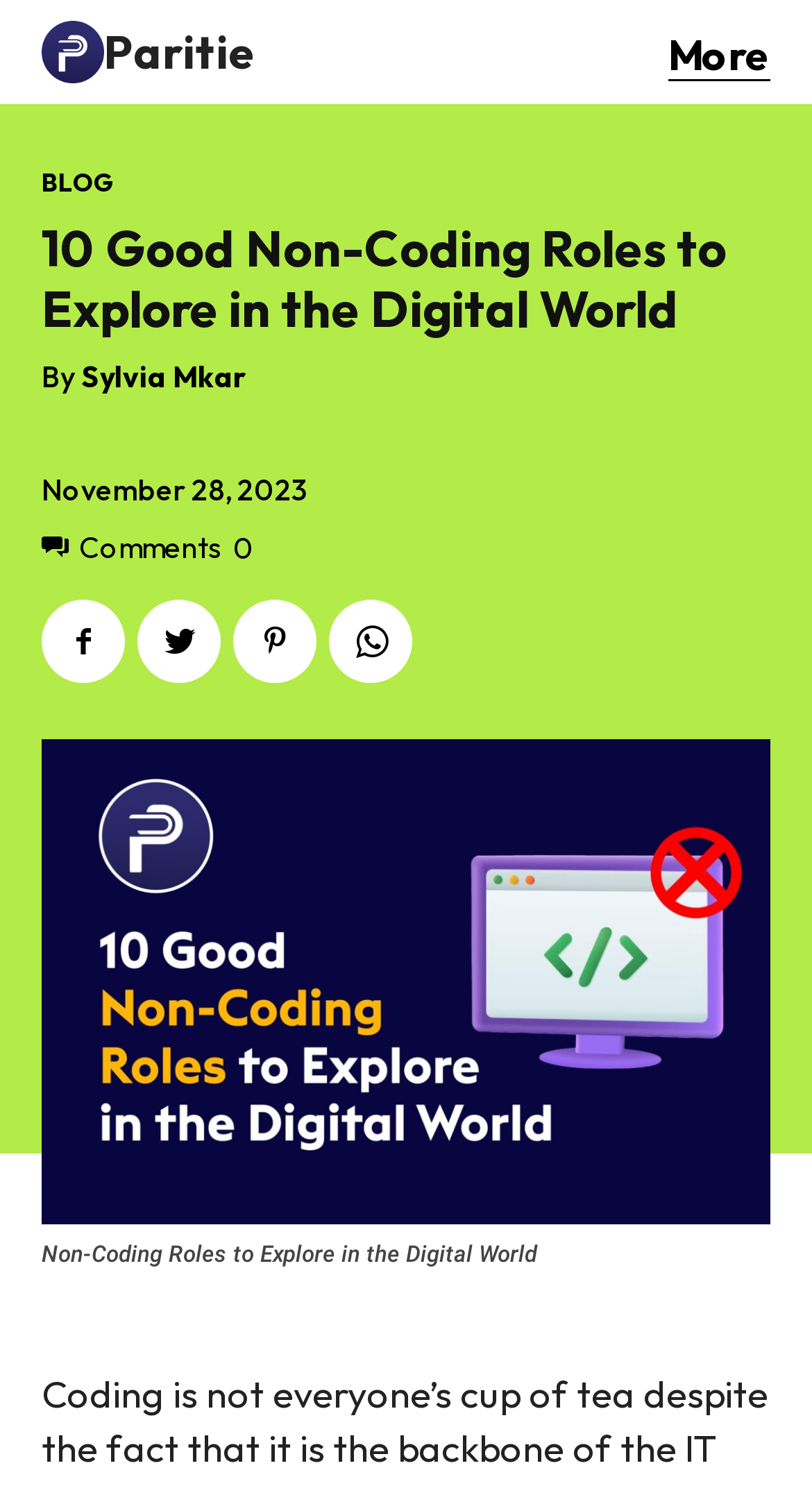Please locate the bounding box coordinates of the element's region that needs to be clicked to follow the instruction: "Search for something". The bounding box coordinates should be provided as four float numbers between 0 and 1, i.e., [left, top, right, bottom].

[0.074, 0.246, 0.926, 0.298]